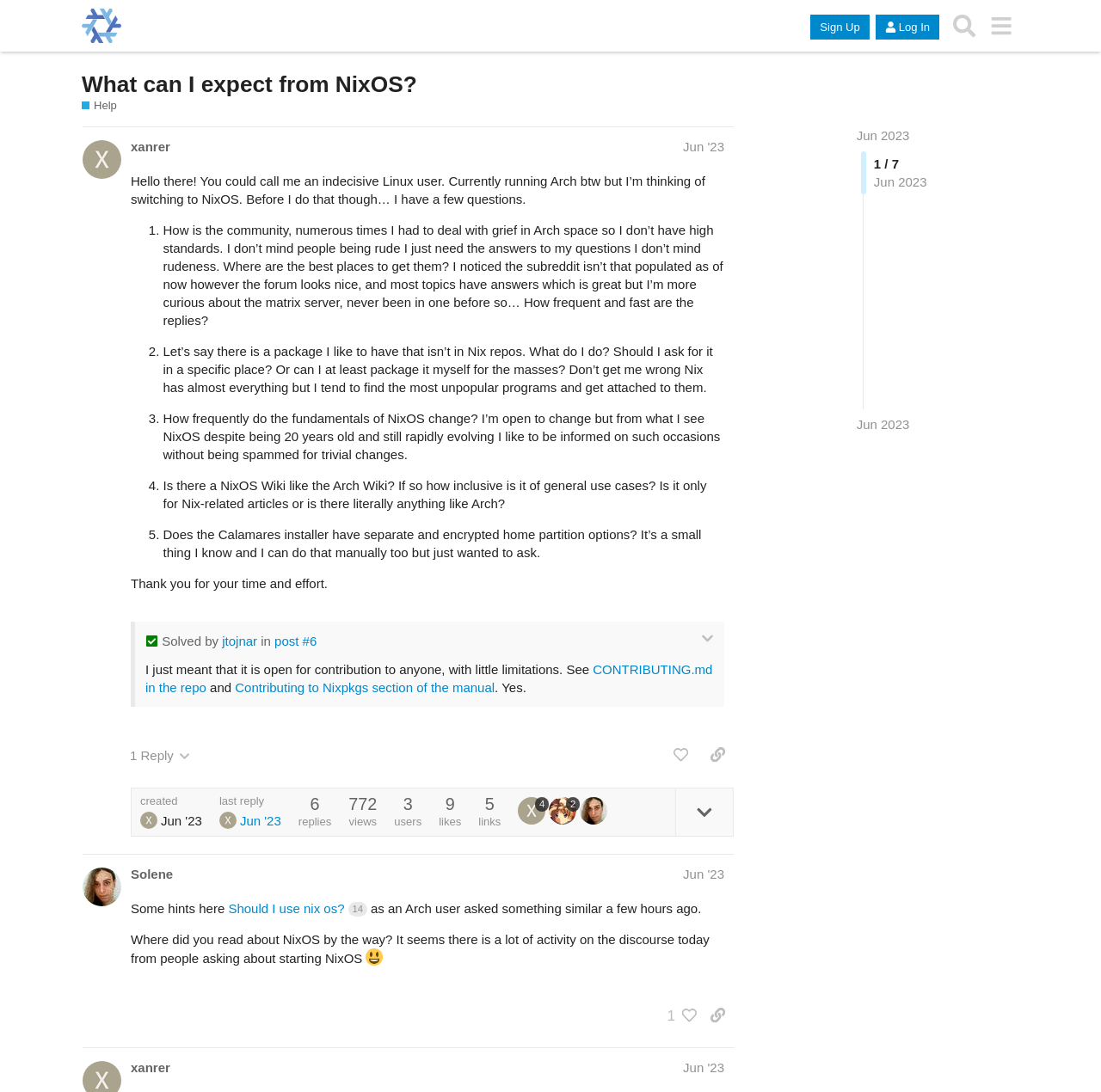Determine the bounding box coordinates for the region that must be clicked to execute the following instruction: "Click the 'like this post' button".

[0.604, 0.678, 0.633, 0.705]